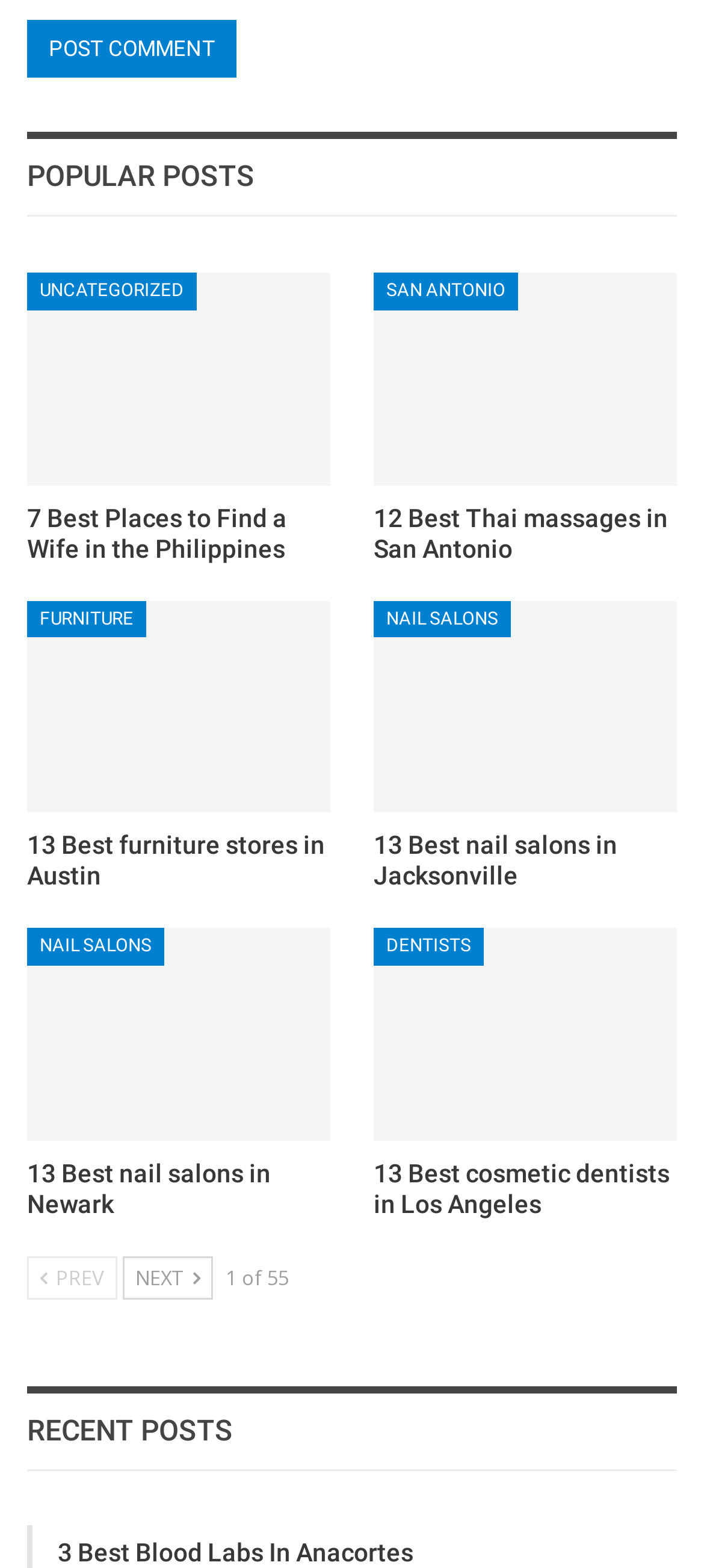Pinpoint the bounding box coordinates of the element that must be clicked to accomplish the following instruction: "View '7 Best Places to Find a Wife in the Philippines'". The coordinates should be in the format of four float numbers between 0 and 1, i.e., [left, top, right, bottom].

[0.038, 0.174, 0.469, 0.309]